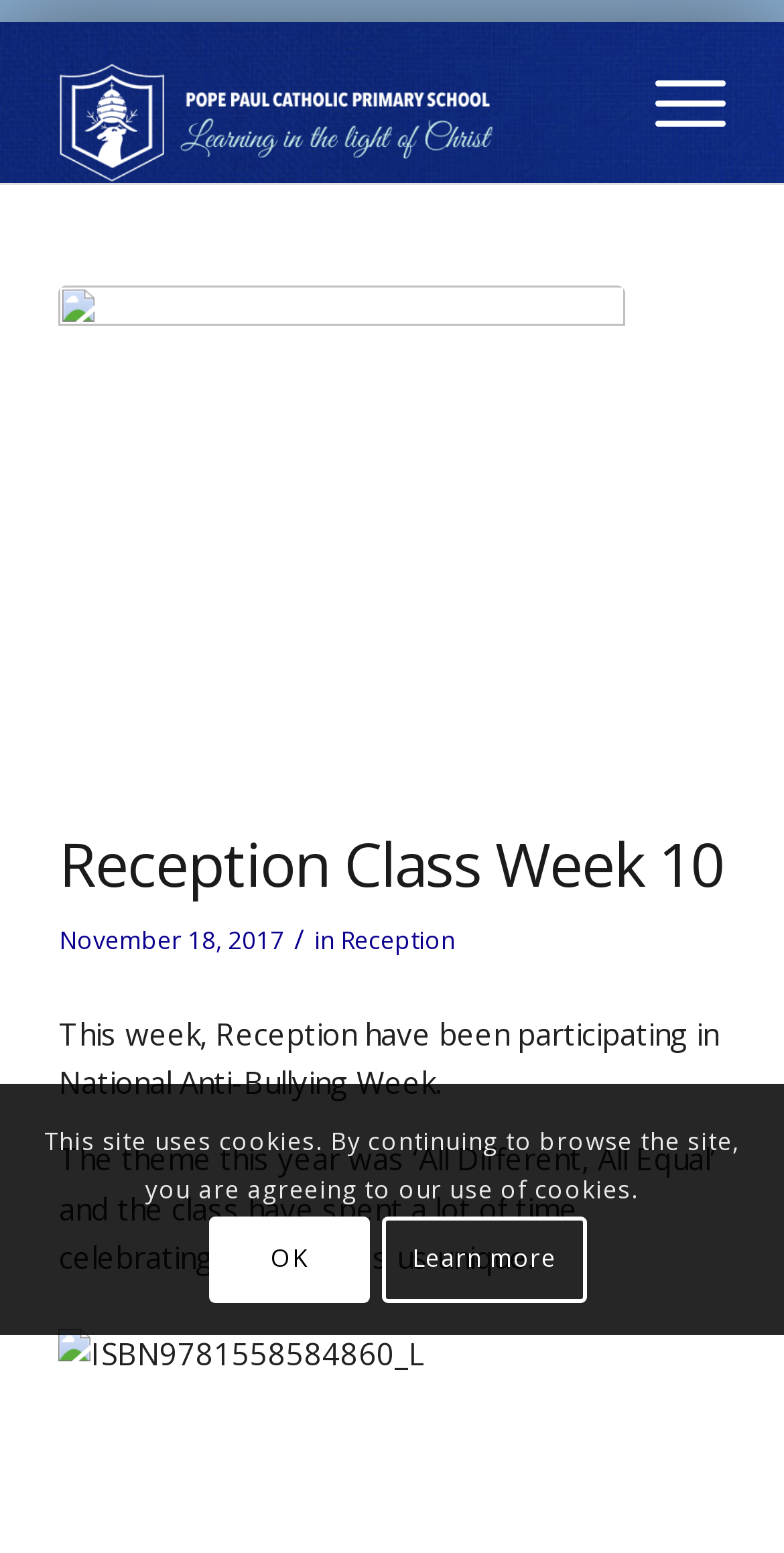What is the name of the school?
Provide a short answer using one word or a brief phrase based on the image.

Pope Paul Primary